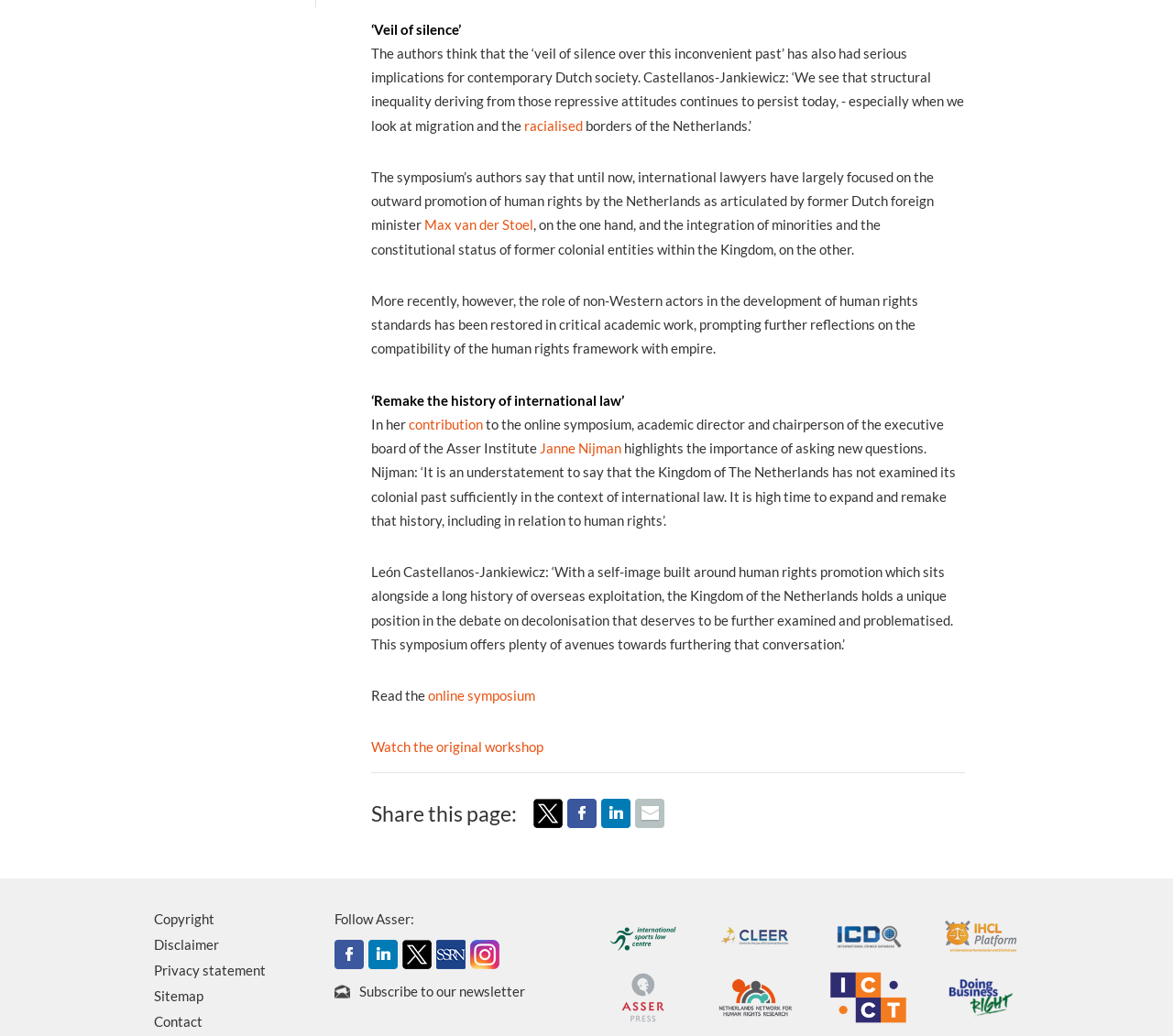Provide a short answer to the following question with just one word or phrase: What is the name of the institute that organized the symposium?

Asser Institute